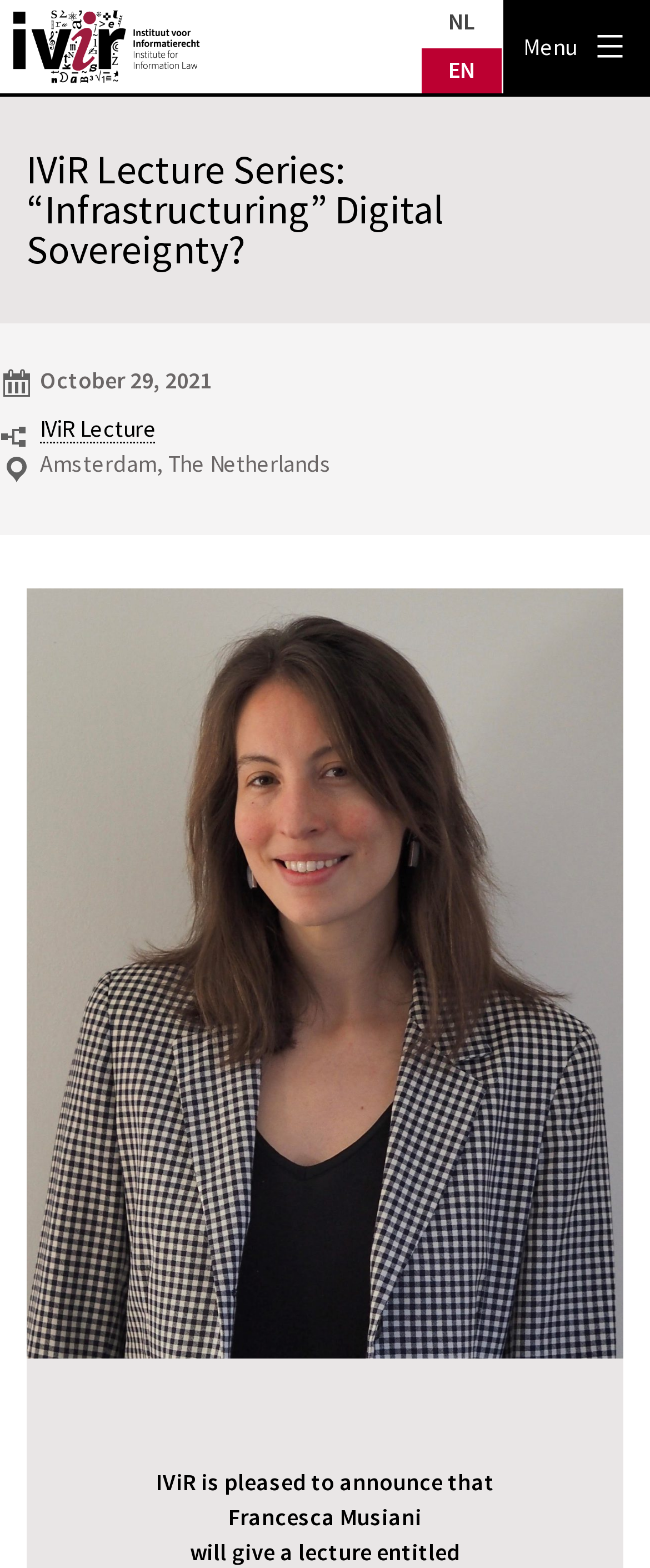Given the element description IVIR, specify the bounding box coordinates of the corresponding UI element in the format (top-left x, top-left y, bottom-right x, bottom-right y). All values must be between 0 and 1.

[0.021, 0.006, 0.308, 0.053]